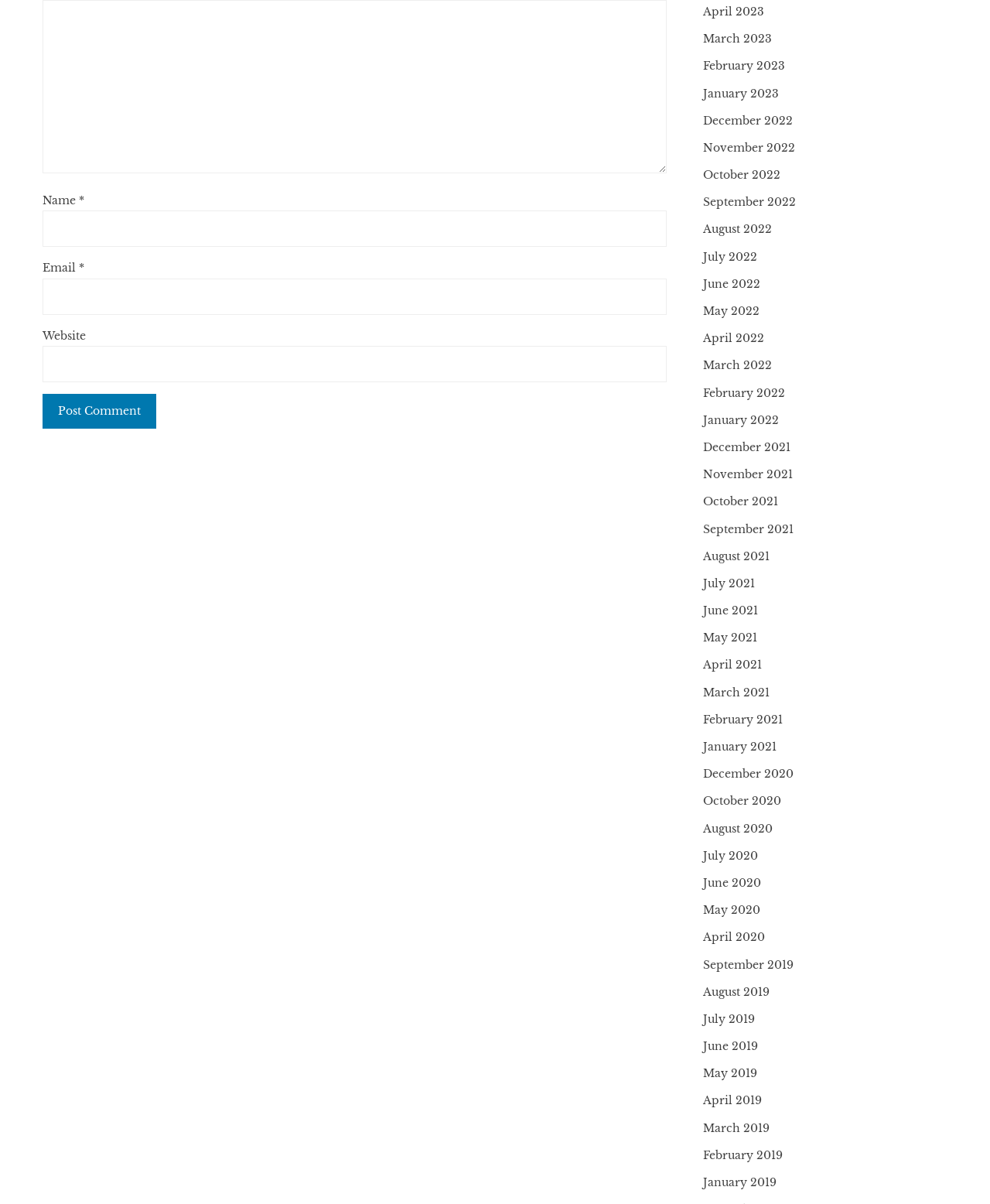Find the bounding box coordinates of the element's region that should be clicked in order to follow the given instruction: "Enter your comment". The coordinates should consist of four float numbers between 0 and 1, i.e., [left, top, right, bottom].

[0.043, 0.0, 0.674, 0.144]